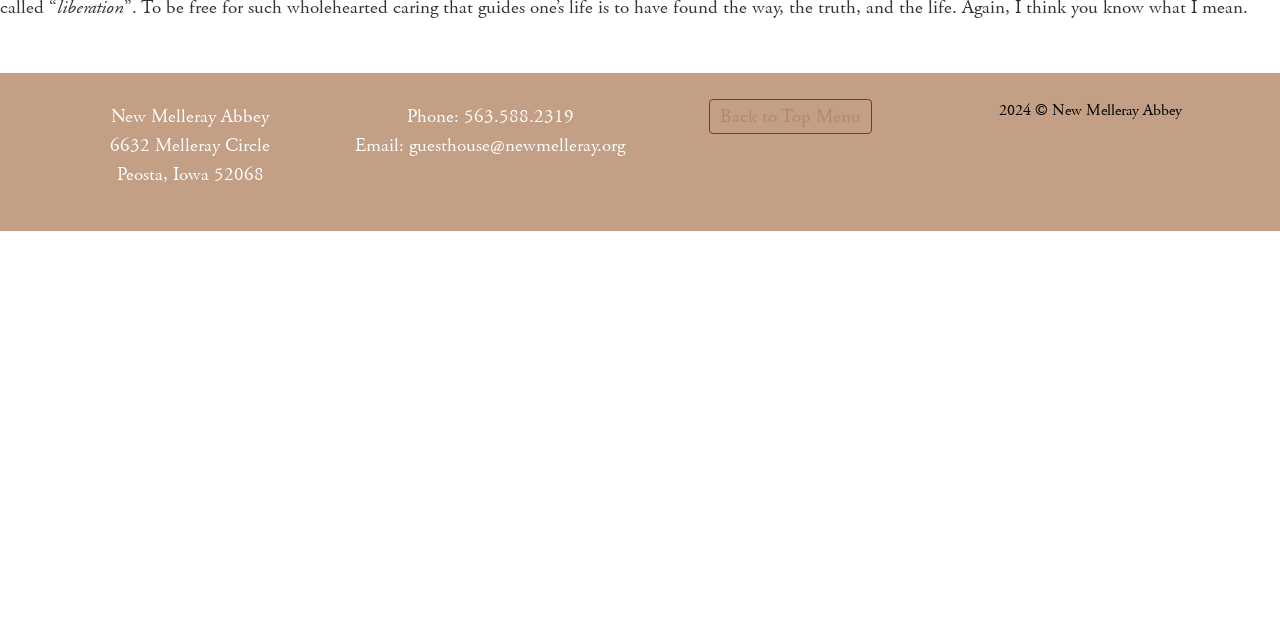Locate the bounding box of the user interface element based on this description: "Licensing".

None